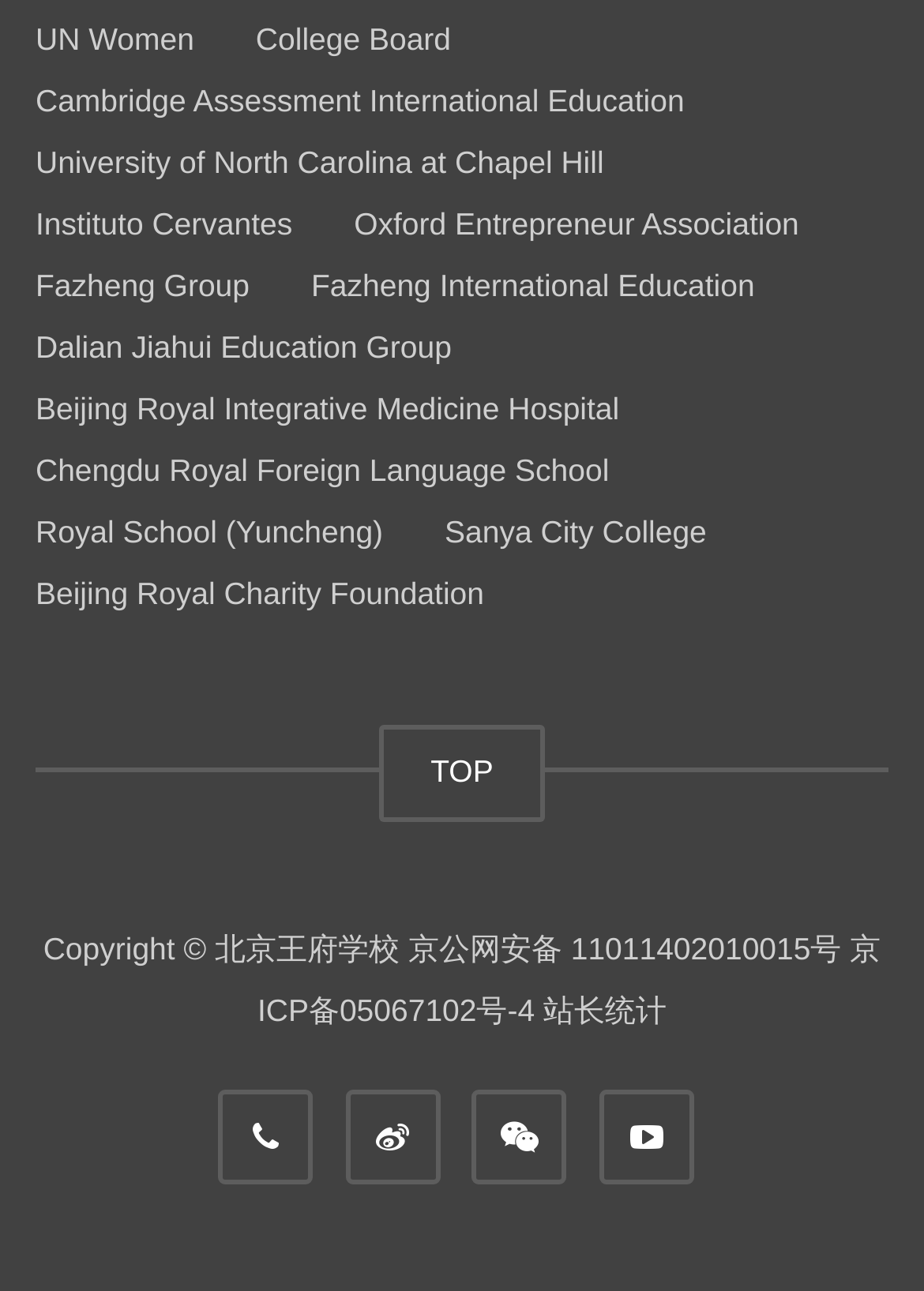What is the last link on the webpage?
Refer to the image and give a detailed answer to the query.

The last link on the webpage is '站长统计' which is located at the bottom right corner of the webpage with a bounding box of [0.588, 0.769, 0.721, 0.797].